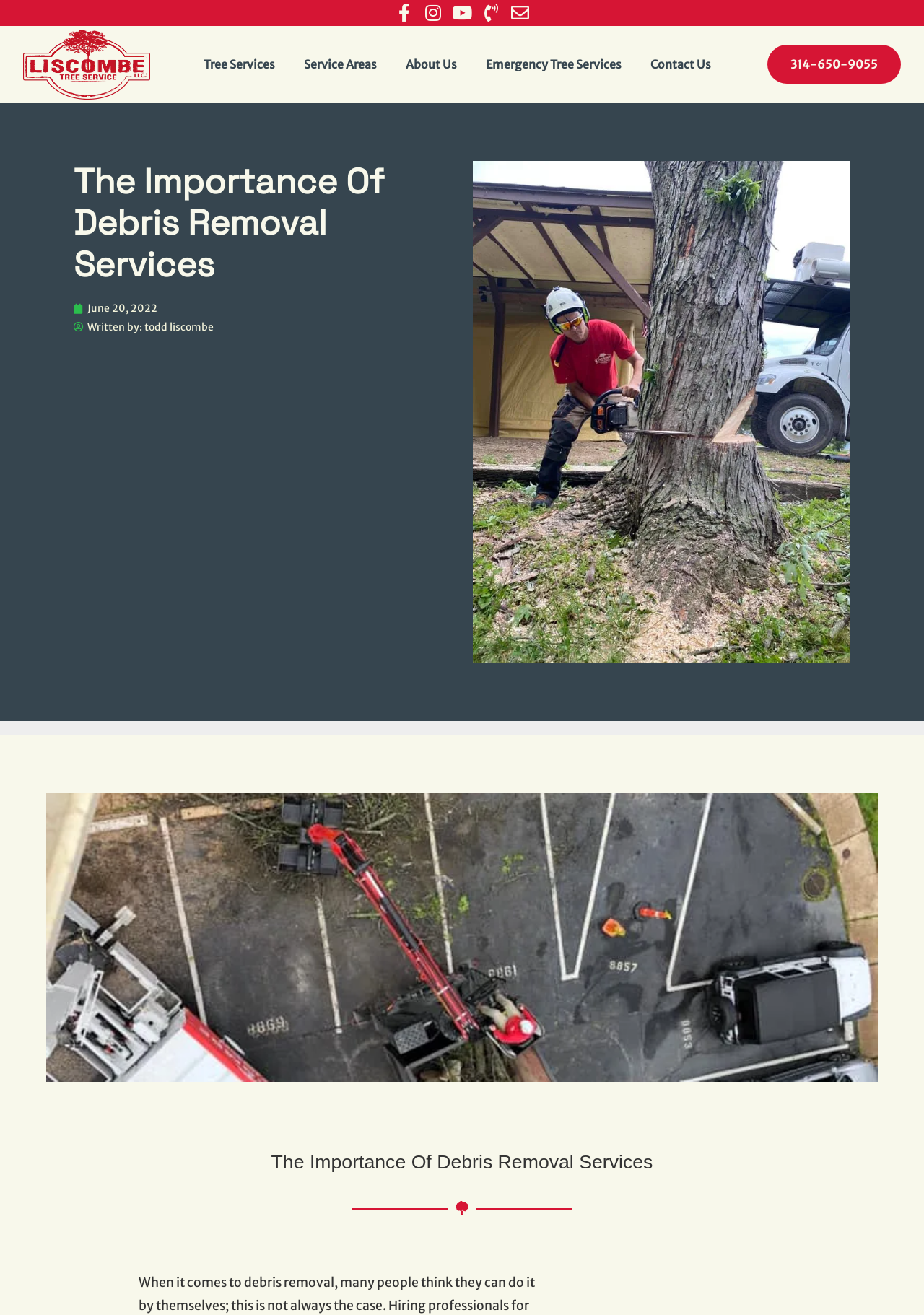Please analyze the image and give a detailed answer to the question:
What is the date of the article?

I found the date of the article by looking at the link with the text 'June 20, 2022' which is likely to be the date of the article.